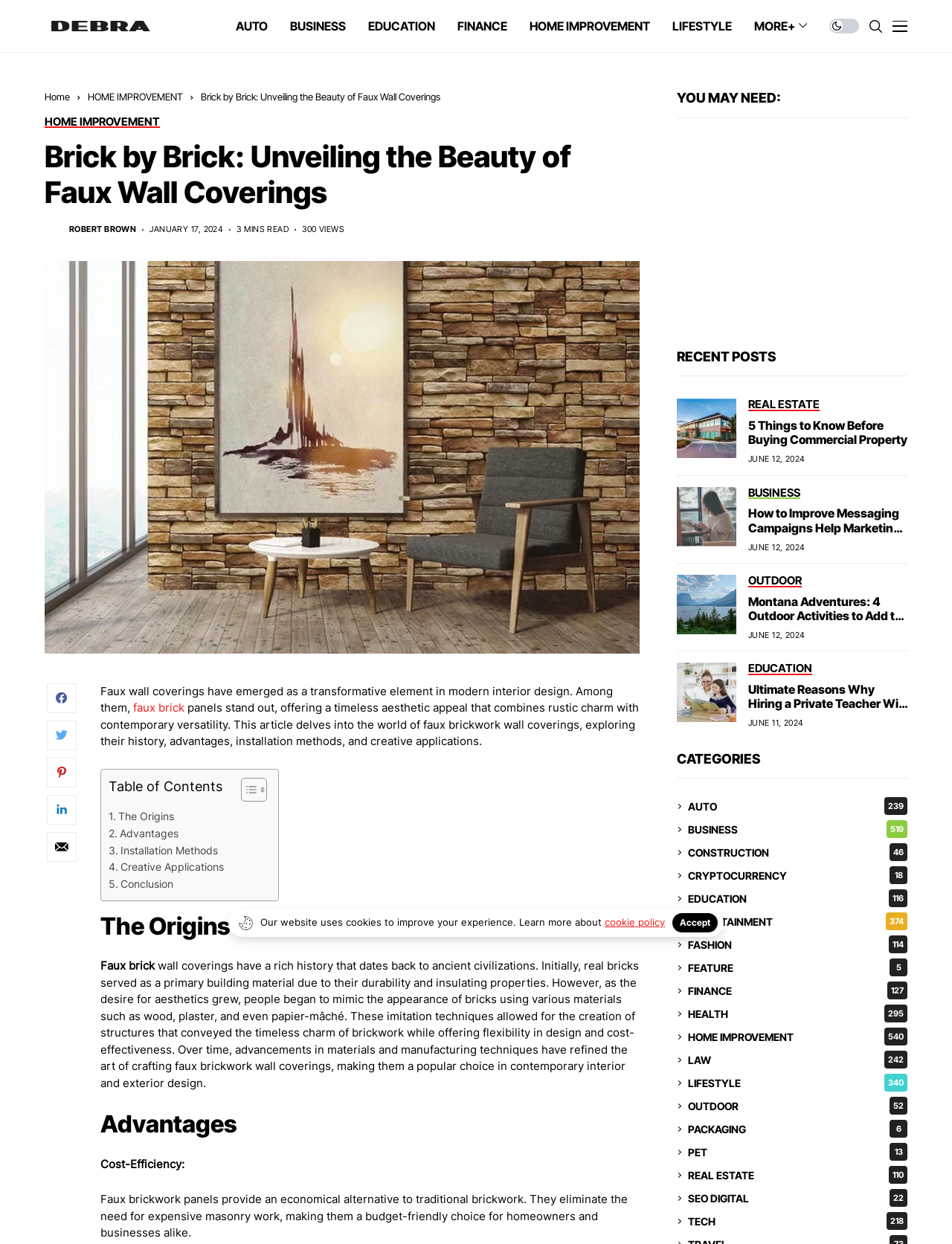What is the author of the article? Based on the image, give a response in one word or a short phrase.

ROBERT BROWN